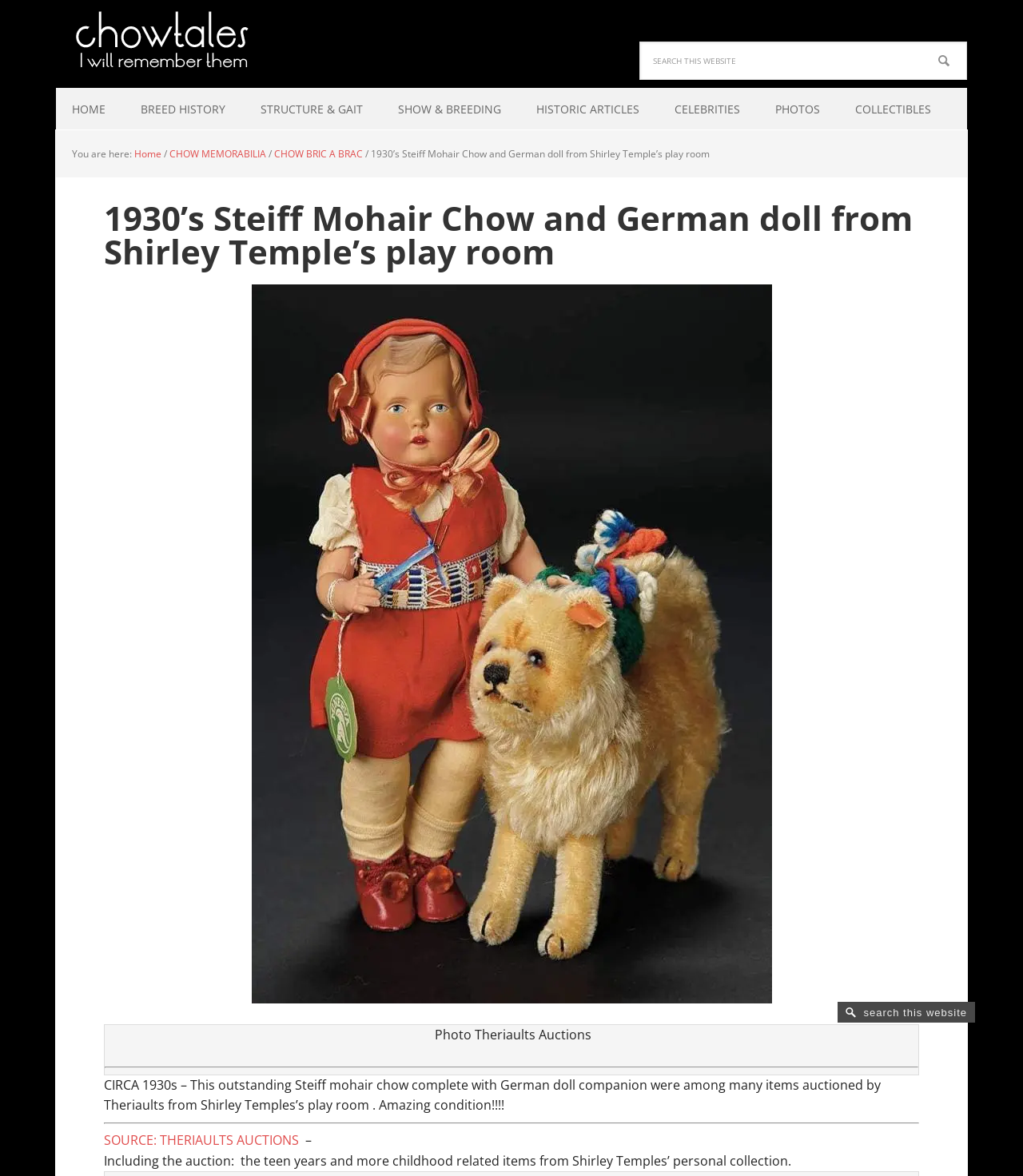Can you find the bounding box coordinates for the UI element given this description: "name="s" placeholder="Search this website""? Provide the coordinates as four float numbers between 0 and 1: [left, top, right, bottom].

[0.625, 0.035, 0.945, 0.068]